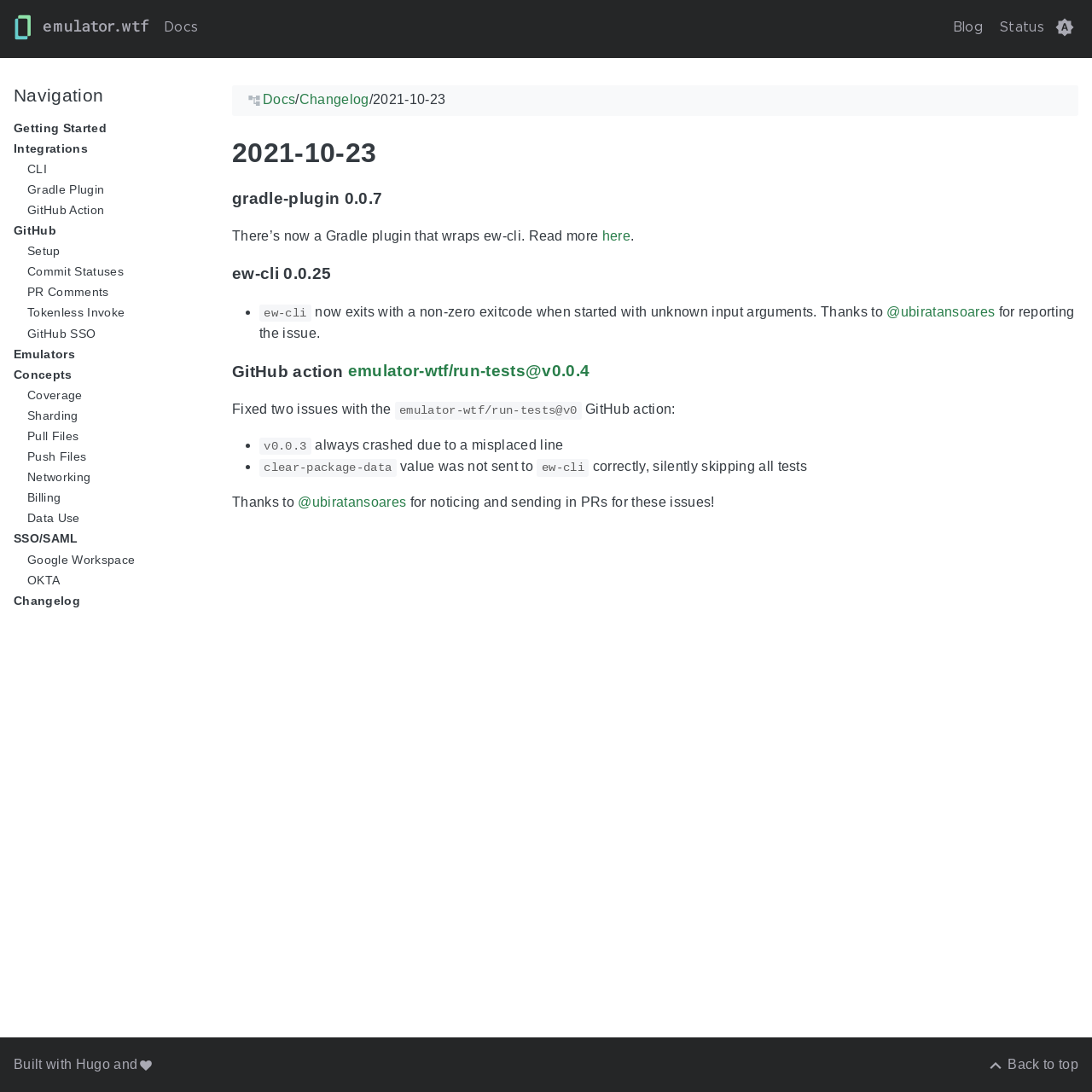Answer succinctly with a single word or phrase:
What is the navigation menu item after 'Getting Started'?

Integrations